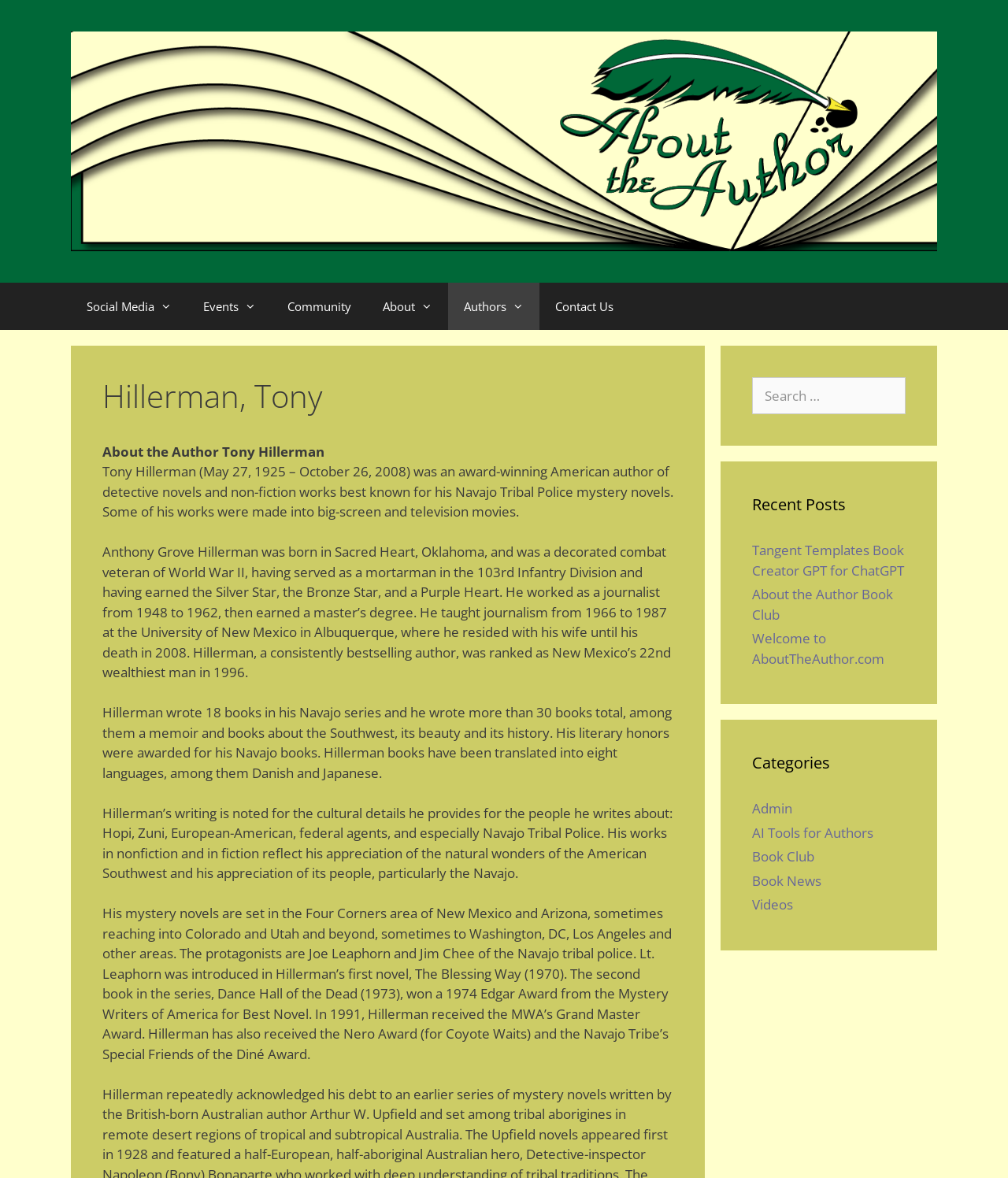Who is the author described on this webpage?
Examine the image and provide an in-depth answer to the question.

The webpage has a heading 'Hillerman, Tony' and provides a detailed biography of the author, including his birth and death dates, awards, and literary works.